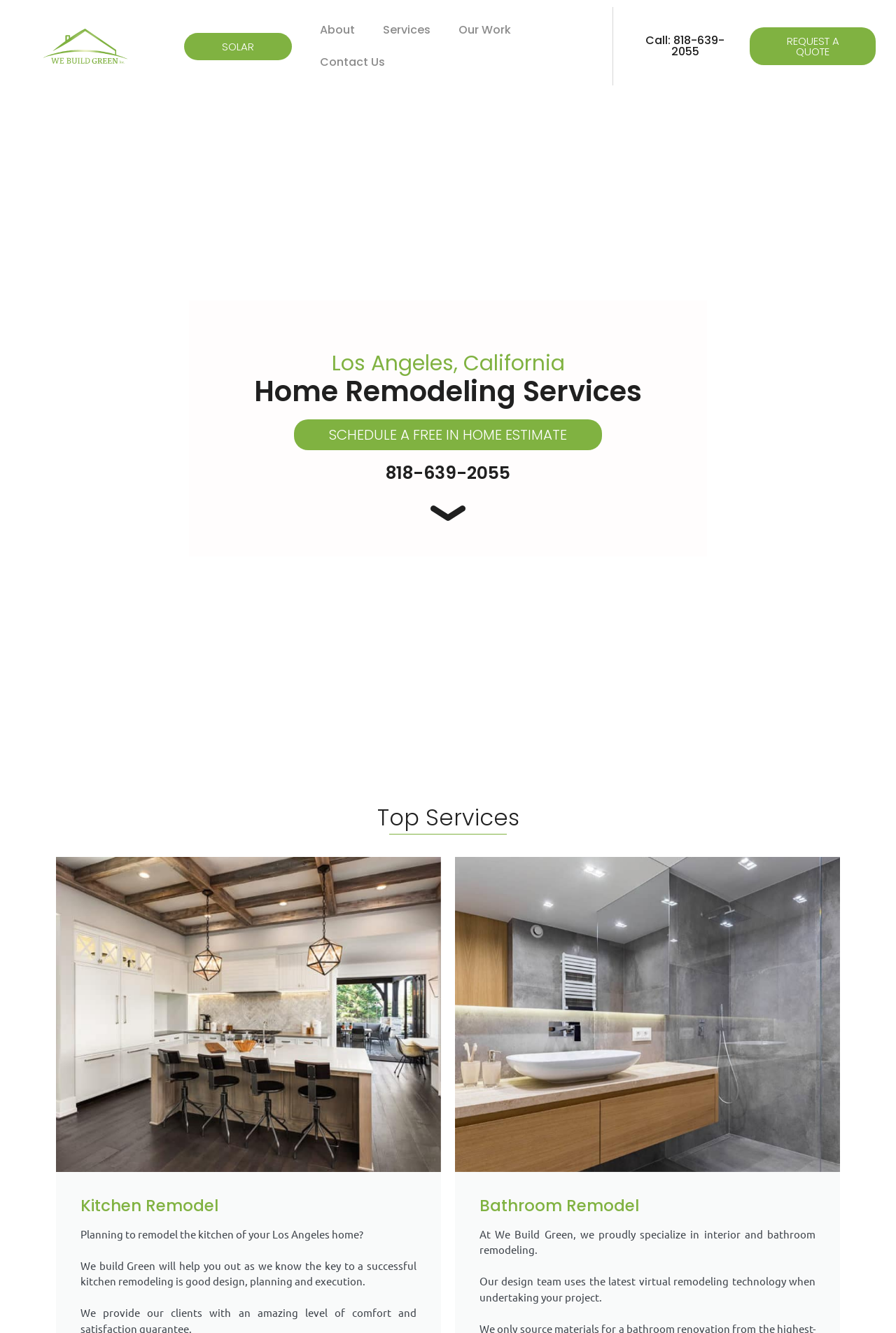Please identify the bounding box coordinates of the area that needs to be clicked to fulfill the following instruction: "Schedule a free in-home estimate."

[0.328, 0.315, 0.672, 0.338]